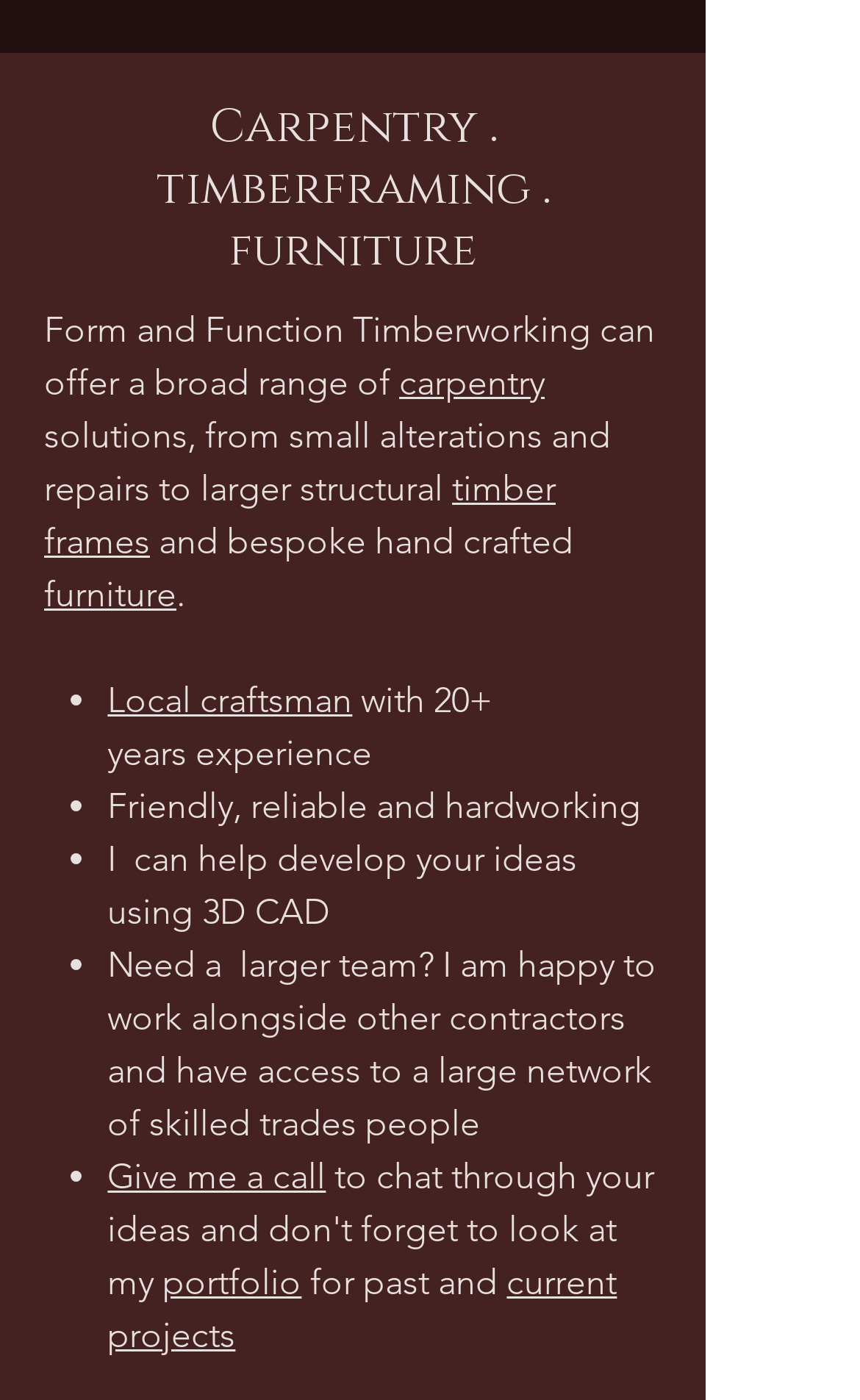What can be found in the portfolio?
Using the details shown in the screenshot, provide a comprehensive answer to the question.

The portfolio likely contains examples of the craftsman's past and current projects, as mentioned in the links 'portfolio' and 'current projects'.